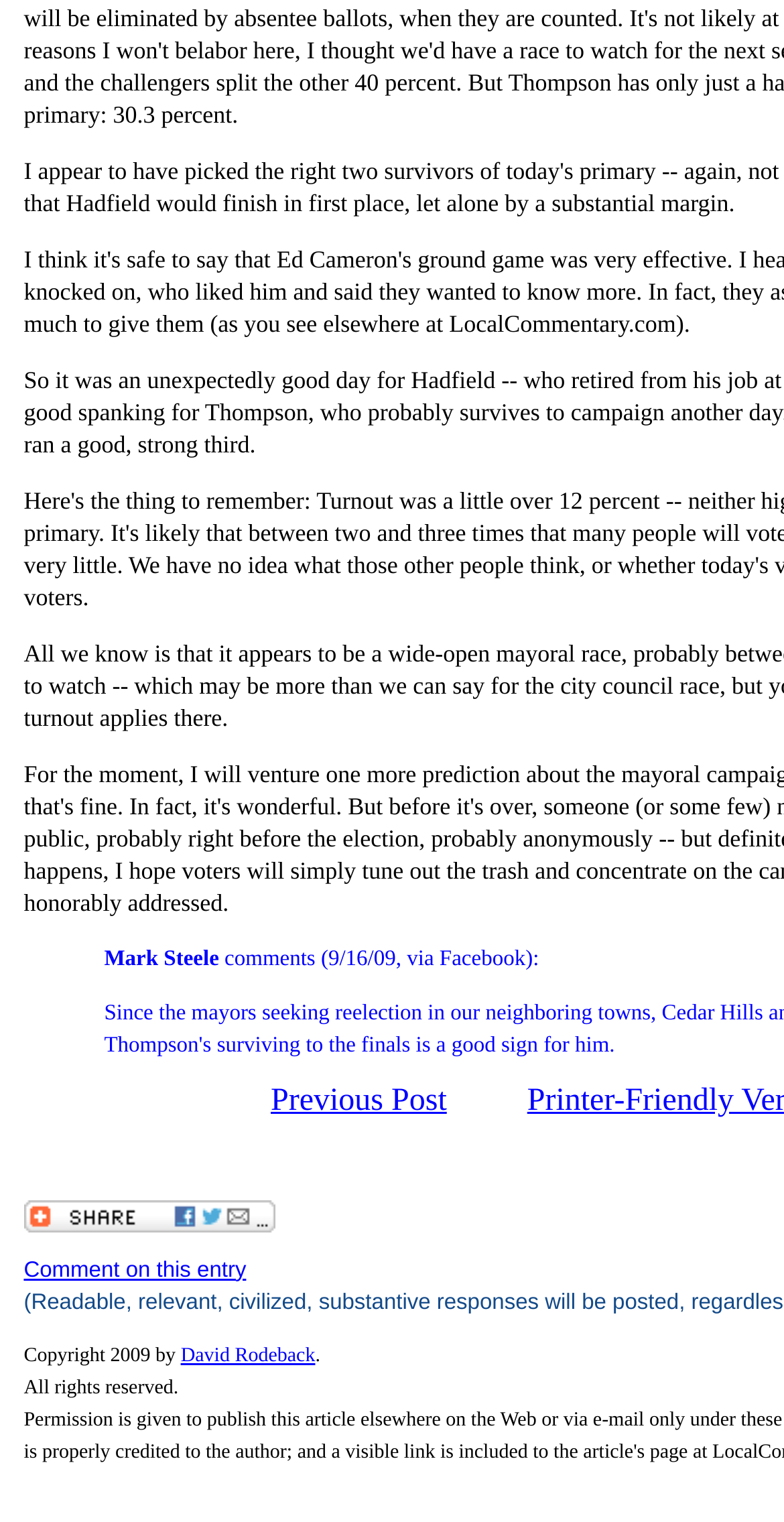Carefully examine the image and provide an in-depth answer to the question: What is the name of the link to share the post?

The link to share the post is labeled as 'Bookmark and Share', which is accompanied by an image with the same name.